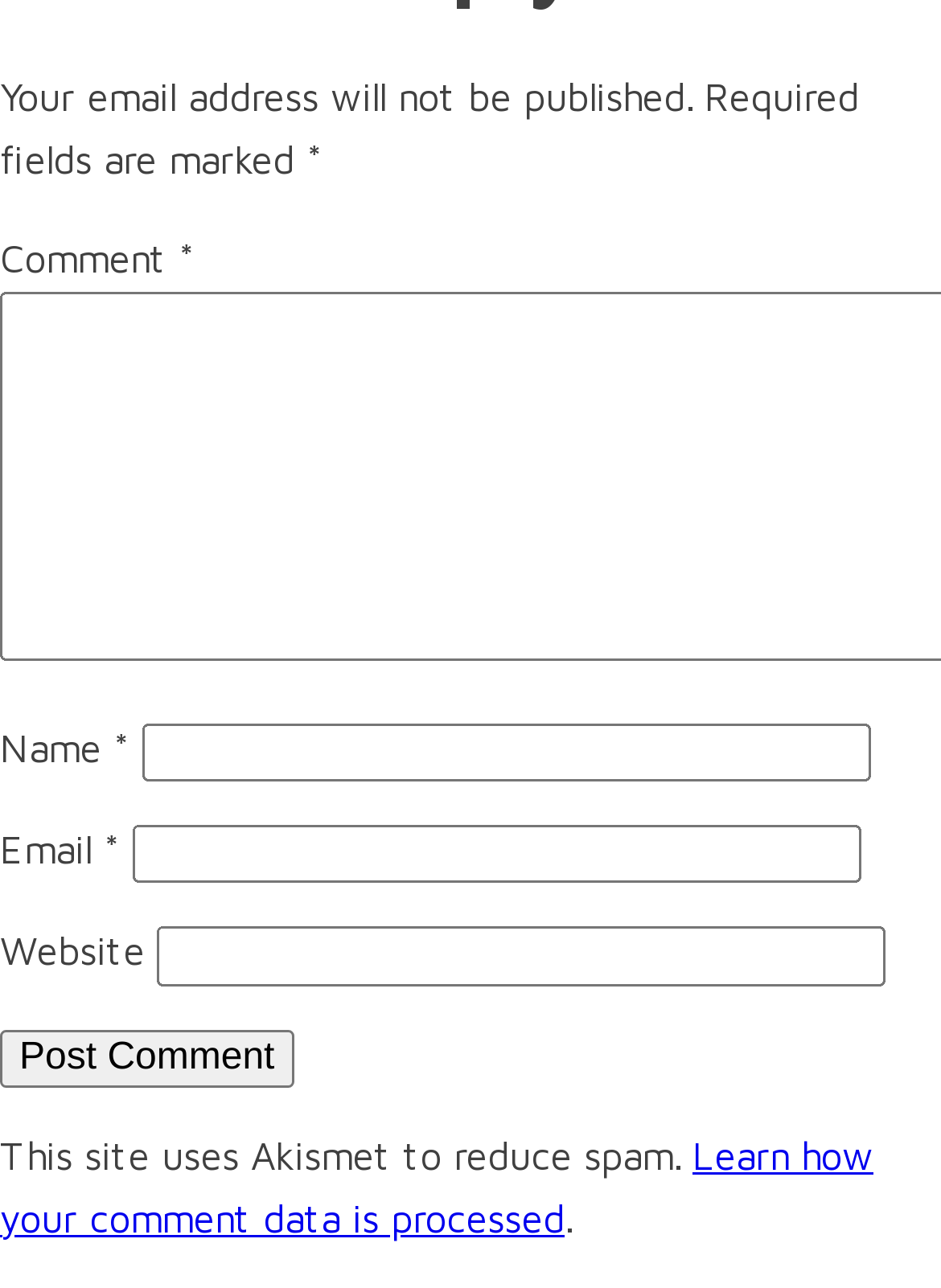How many textboxes are present on the webpage?
Look at the screenshot and give a one-word or phrase answer.

Three